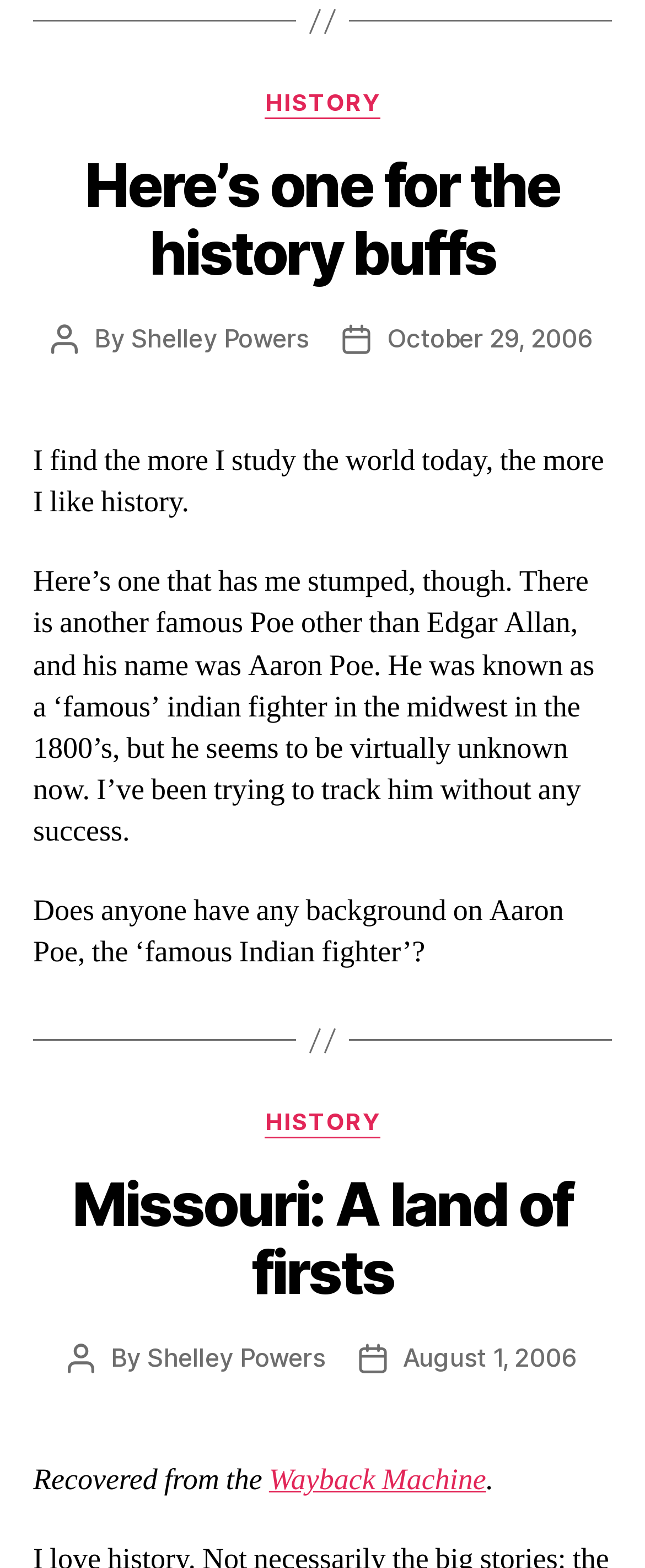Please mark the clickable region by giving the bounding box coordinates needed to complete this instruction: "Check the post 'Missouri: A land of firsts'".

[0.112, 0.745, 0.888, 0.834]